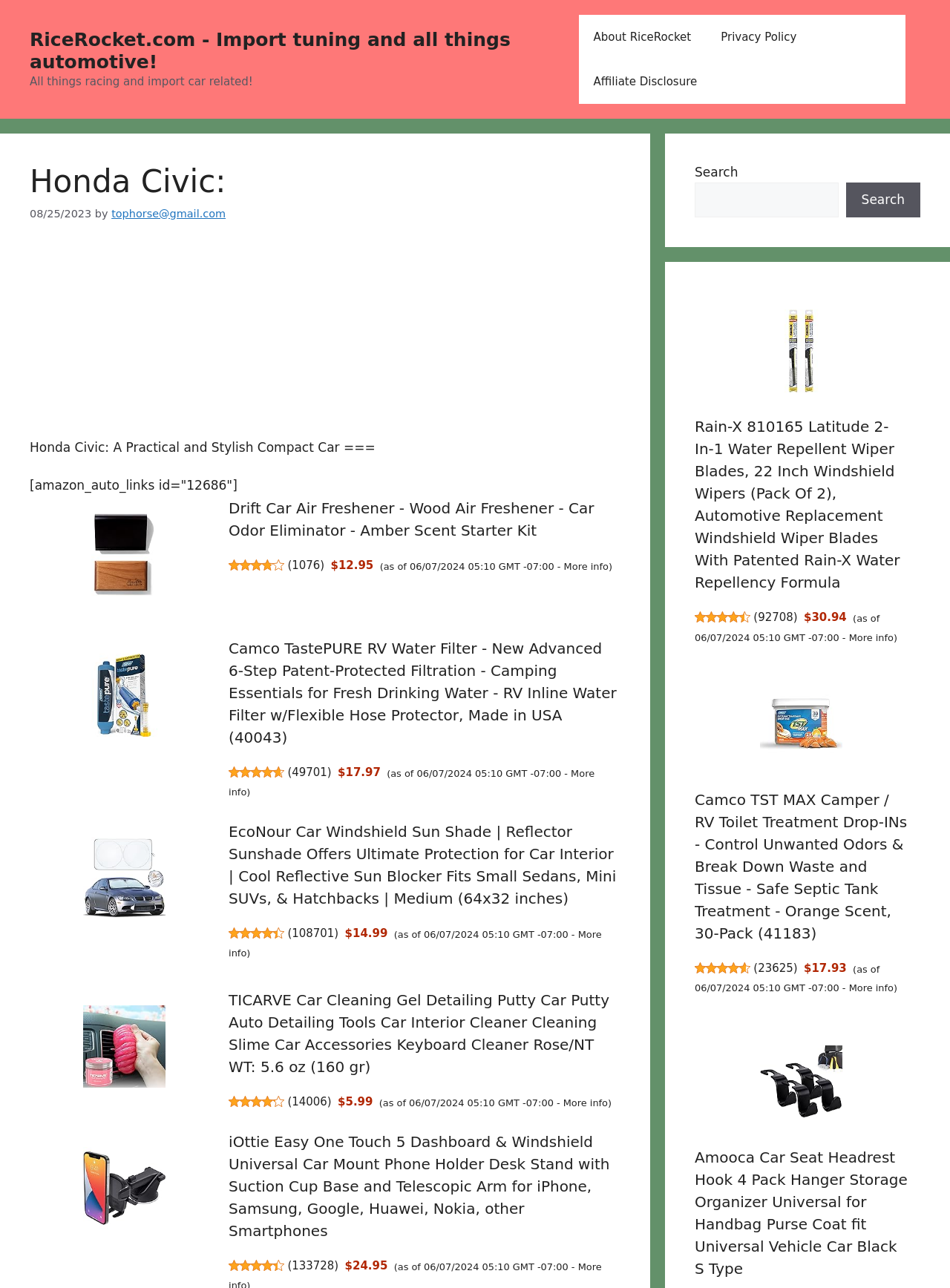Explain the webpage in detail, including its primary components.

The webpage is about the Honda Civic, a compact car with a stylish design. At the top, there is a banner with the website's name, "RiceRocket.com", and a navigation menu with links to "About RiceRocket", "Privacy Policy", and "Affiliate Disclosure". Below the banner, there is a heading that reads "Honda Civic:" followed by a date and author information.

The main content of the page is divided into sections, each featuring a product related to cars. There are four sections in total, each with a heading, a product description, a rating, and a price. The products include a drift car air freshener, a Camco RV water filter, an EcoNour car windshield sun shade, and a TICARVE car cleaning gel. Each section also includes an image of the product and a "More info" link.

The ratings for each product are displayed as a number of stars out of five, with the number of reviews in parentheses. The prices are listed in dollars, with a note indicating the date and time the price was last updated.

Overall, the webpage appears to be a product review or shopping page, with a focus on car-related accessories and products.